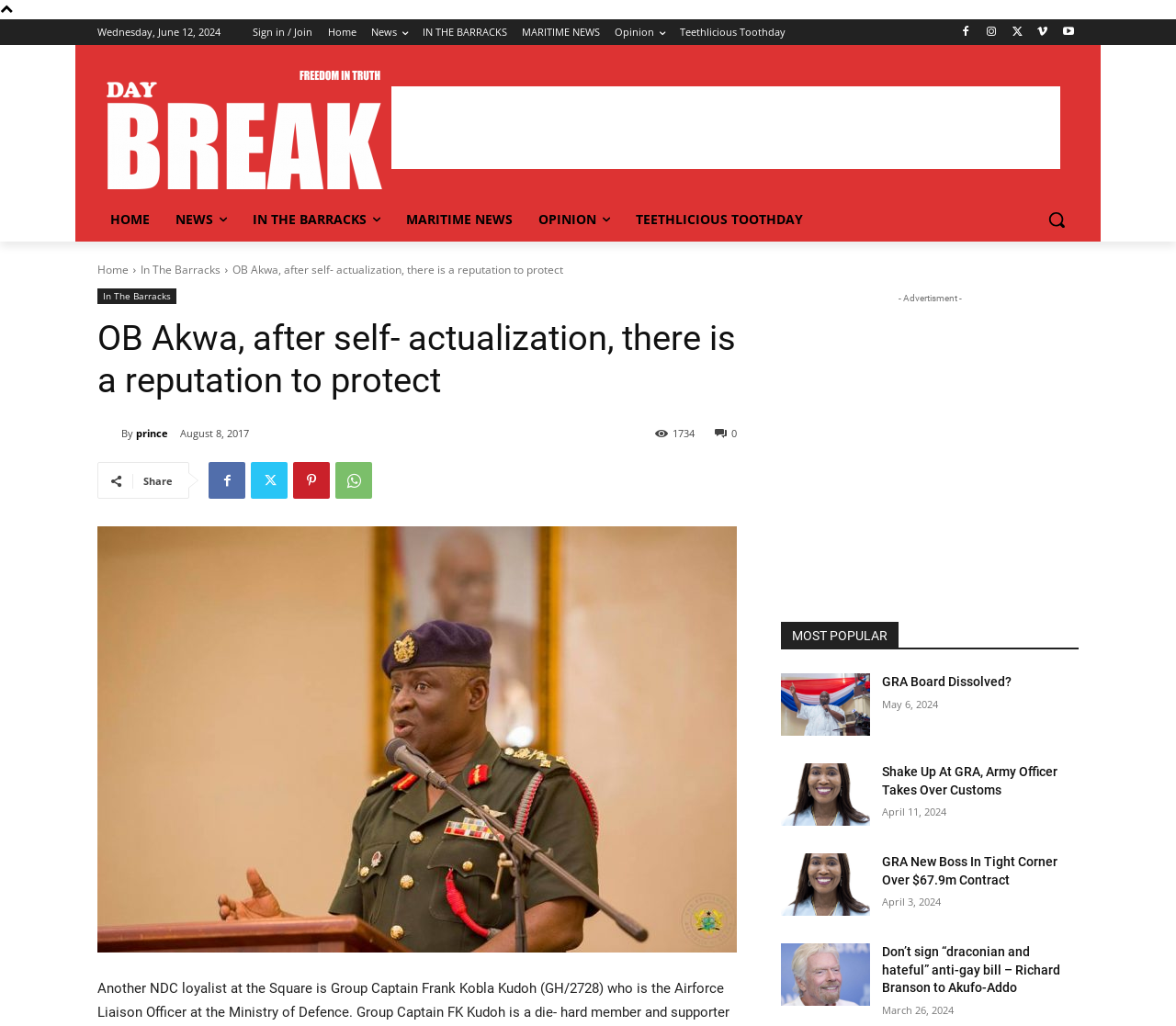Locate the bounding box coordinates of the segment that needs to be clicked to meet this instruction: "Click on Meer Historici.nl".

None